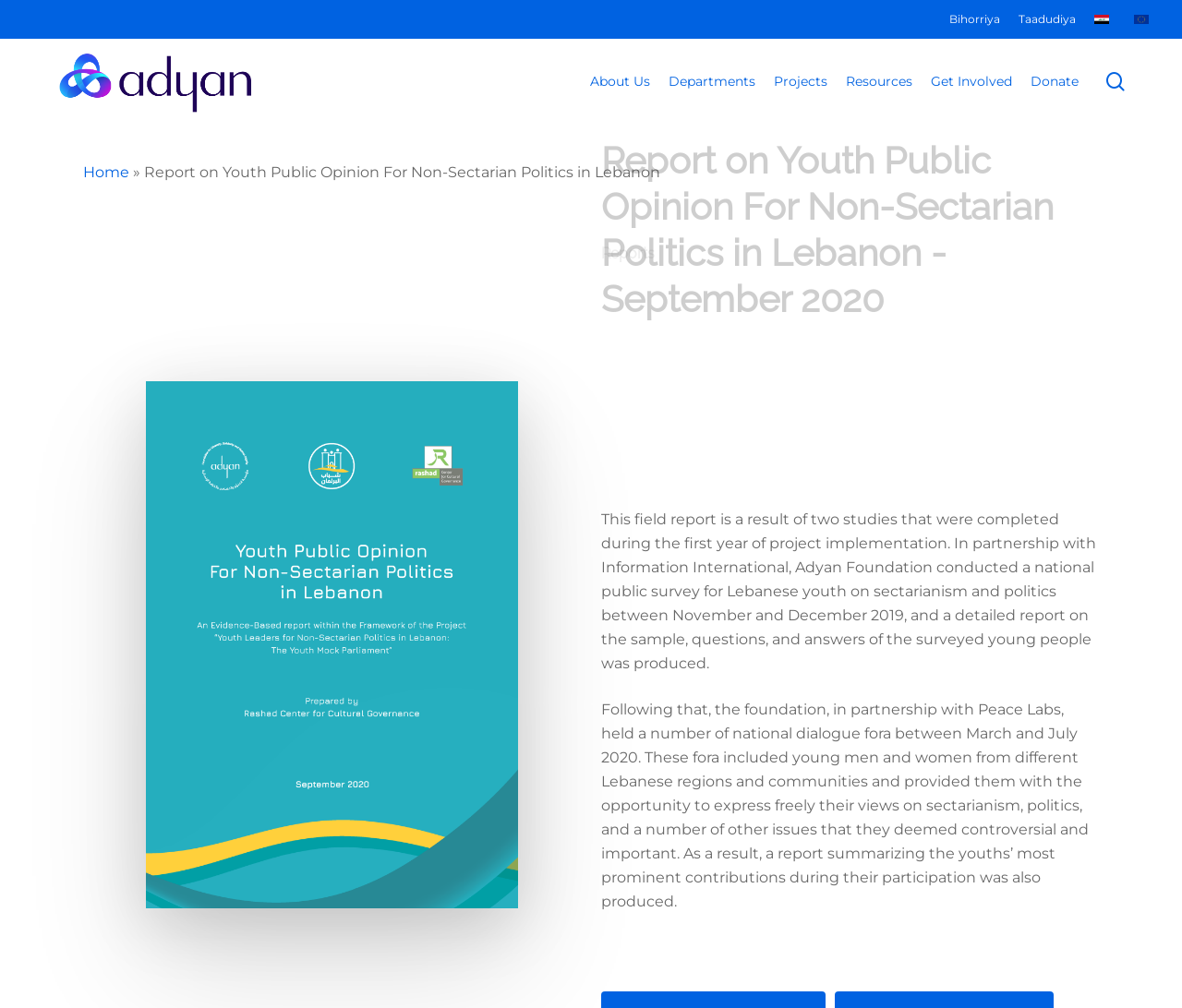Locate the bounding box coordinates of the UI element described by: "search". Provide the coordinates as four float numbers between 0 and 1, formatted as [left, top, right, bottom].

[0.934, 0.071, 0.953, 0.09]